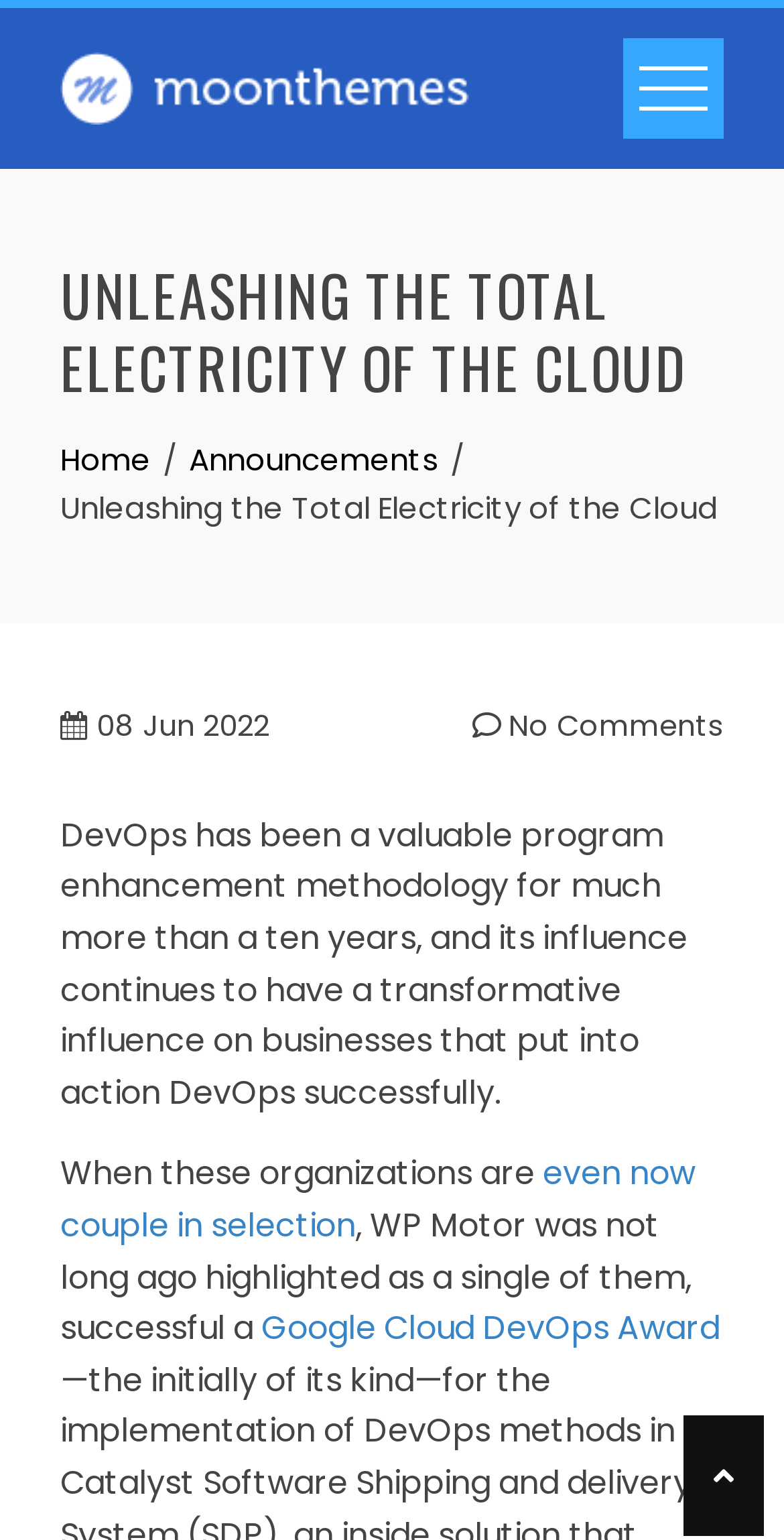Use one word or a short phrase to answer the question provided: 
How many comments are there on the article?

No Comments